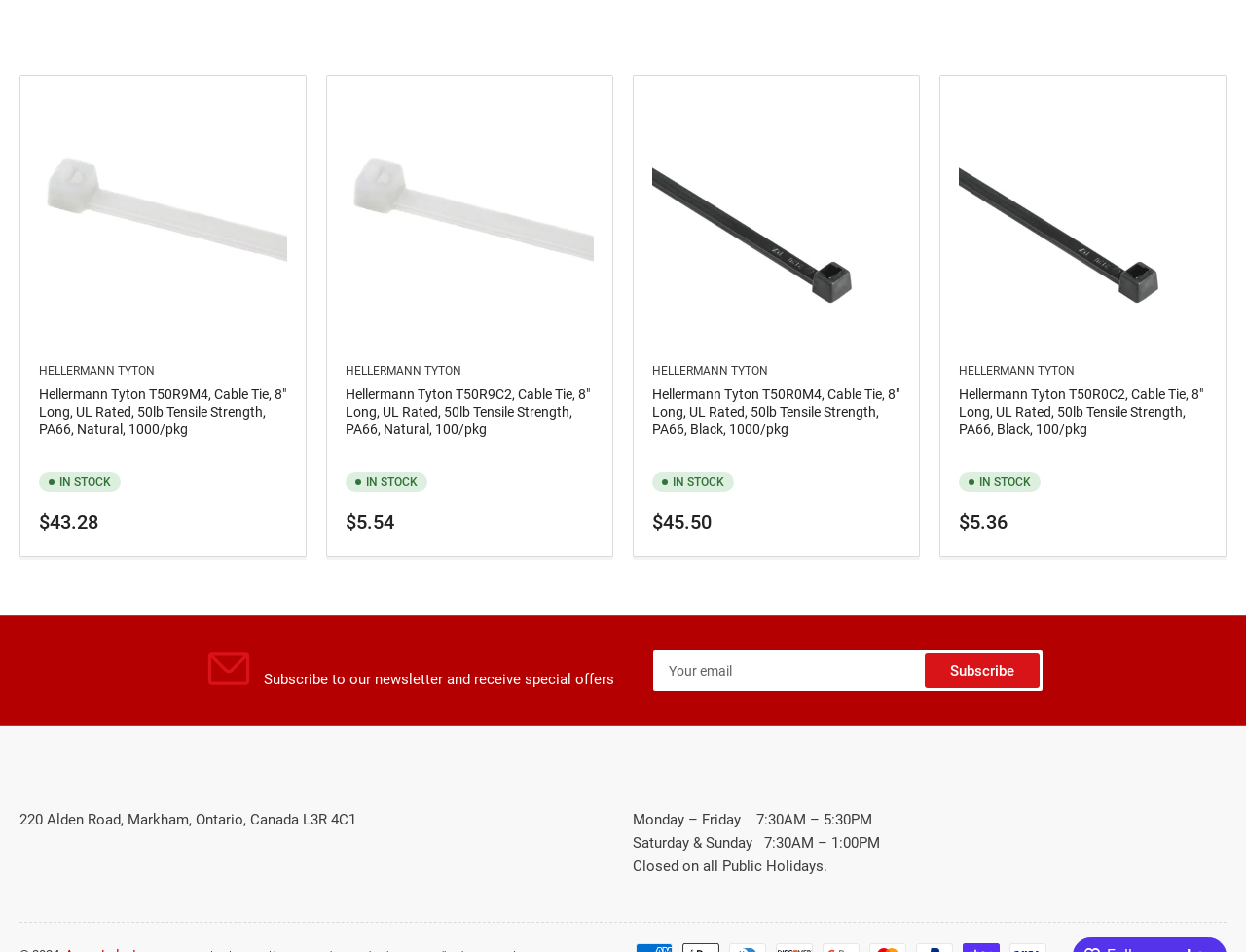What are the office hours on Saturday and Sunday?
Refer to the image and provide a thorough answer to the question.

The office hours on Saturday and Sunday can be found at the bottom of the page, under the 'OFFICE HOURS (EST)' heading, where it is stated as 'Saturday & Sunday 7:30AM – 1:00PM'.